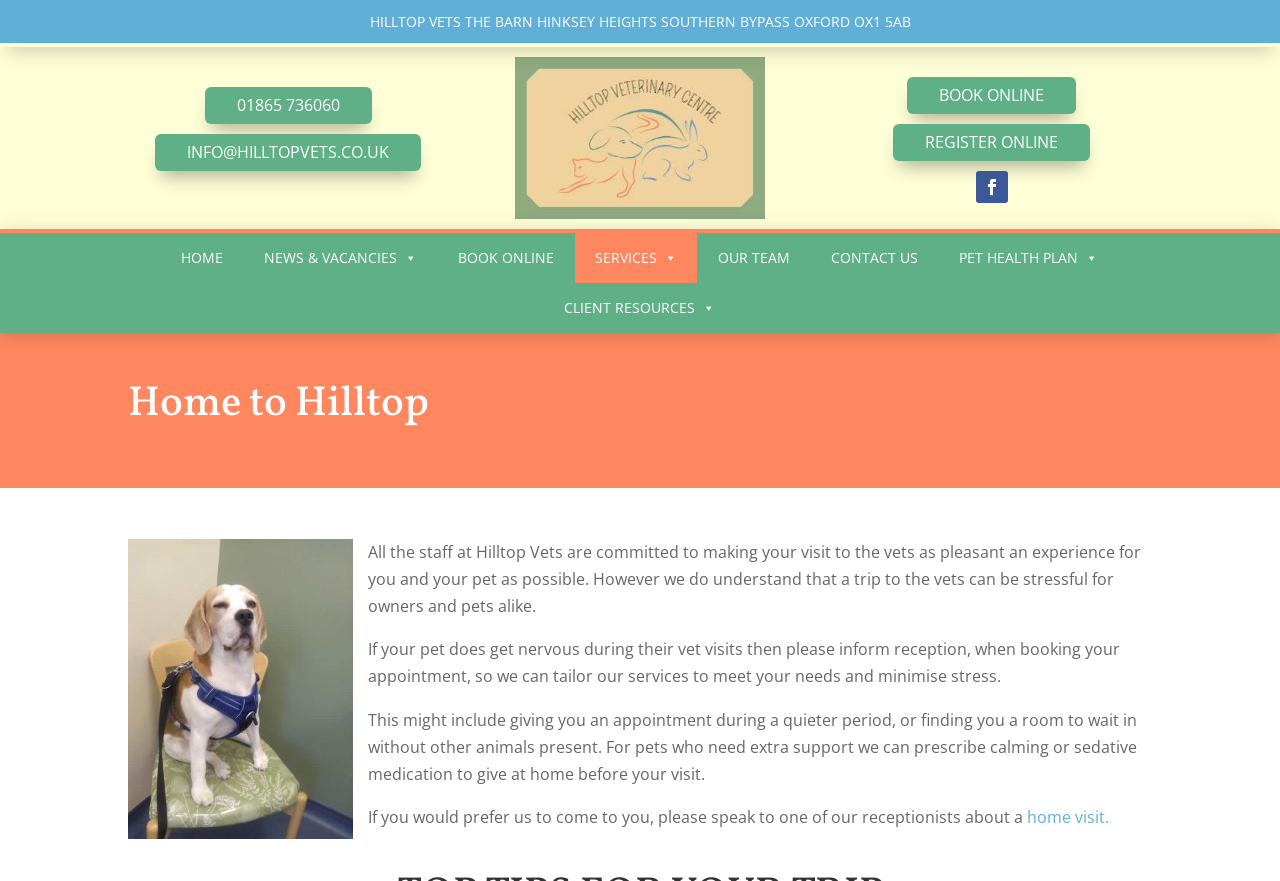Locate and extract the headline of this webpage.

Home to Hilltop